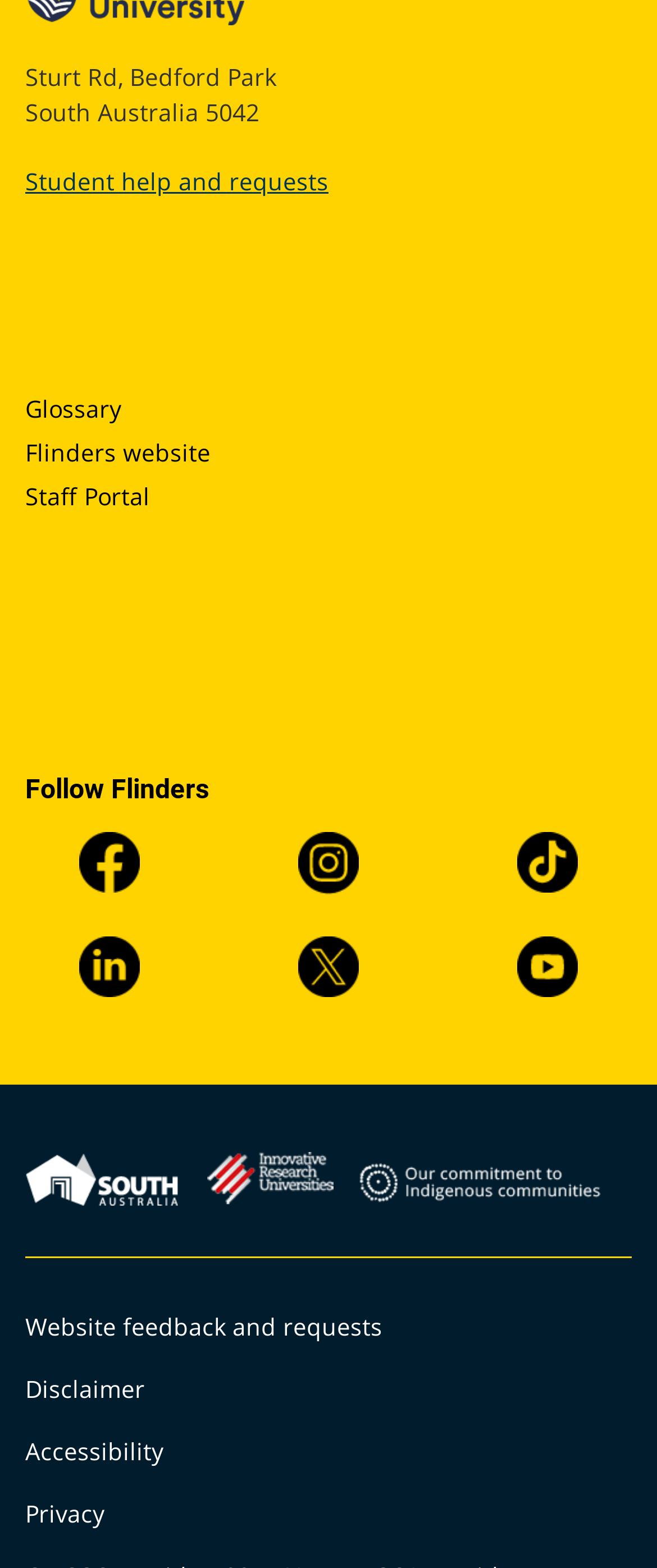Utilize the information from the image to answer the question in detail:
What is the name of the research university logo?

The logo of the Innovative Research University can be found at the bottom of the webpage, next to the Brand SA logo and the Indigenous communities image. The logo is linked to a webpage with more information about the university.